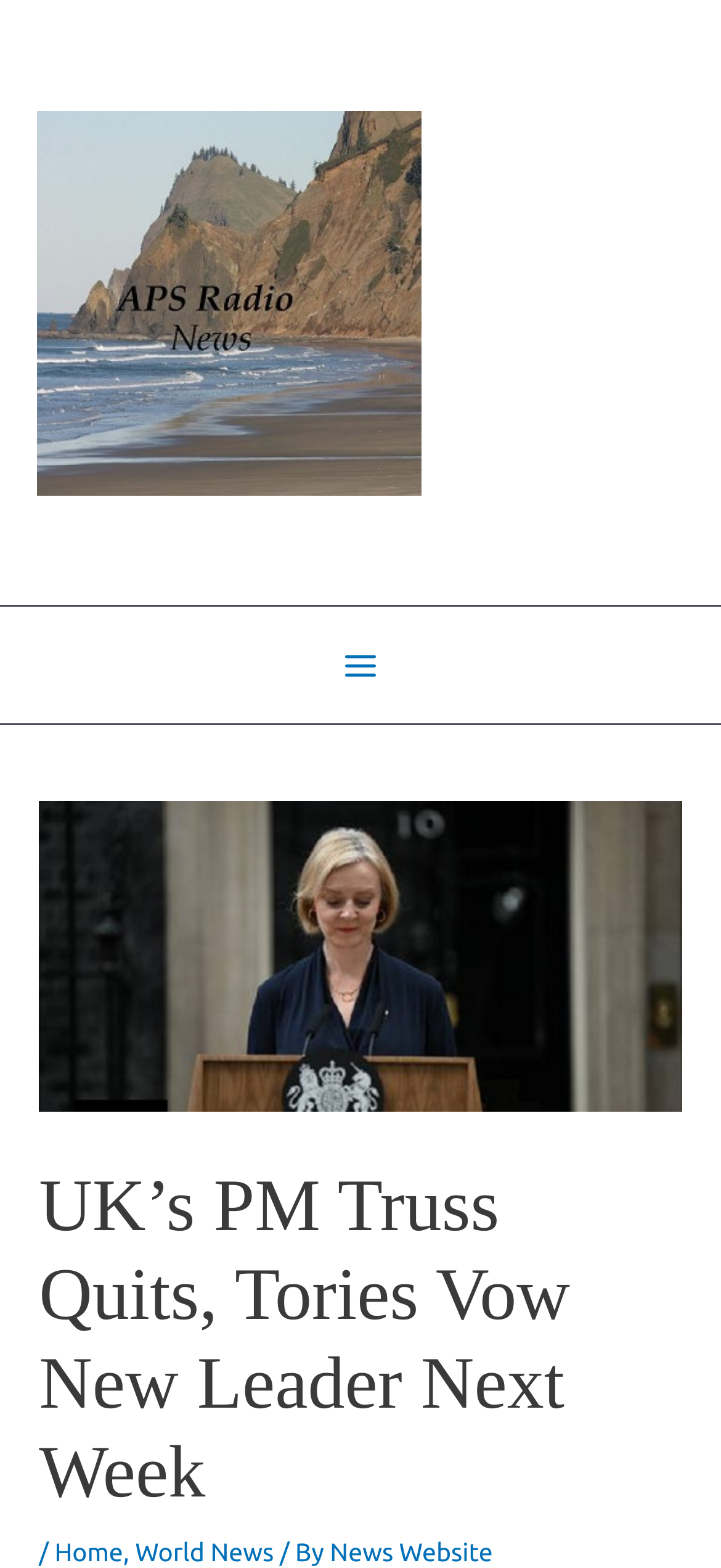Give a detailed account of the webpage's layout and content.

The webpage is about British Prime Minister Liz Truss announcing her resignation, with a focus on online news and world news. At the top left of the page, there is a link to "APS Radio News" accompanied by an image with the same name. Below this, a button labeled "Main Menu" is located, which is not expanded. 

To the right of the "Main Menu" button, there is an image with no description. Below this image, a larger image of Liz Truss is displayed, taking up most of the width of the page. Above the image of Liz Truss, a heading reads "UK’s PM Truss Quits, Tories Vow New Leader Next Week". 

At the bottom of the page, there is a navigation menu with links to "Home", "World News", and "News Website", separated by forward slashes. The menu is preceded by a forward slash and followed by the text "By".